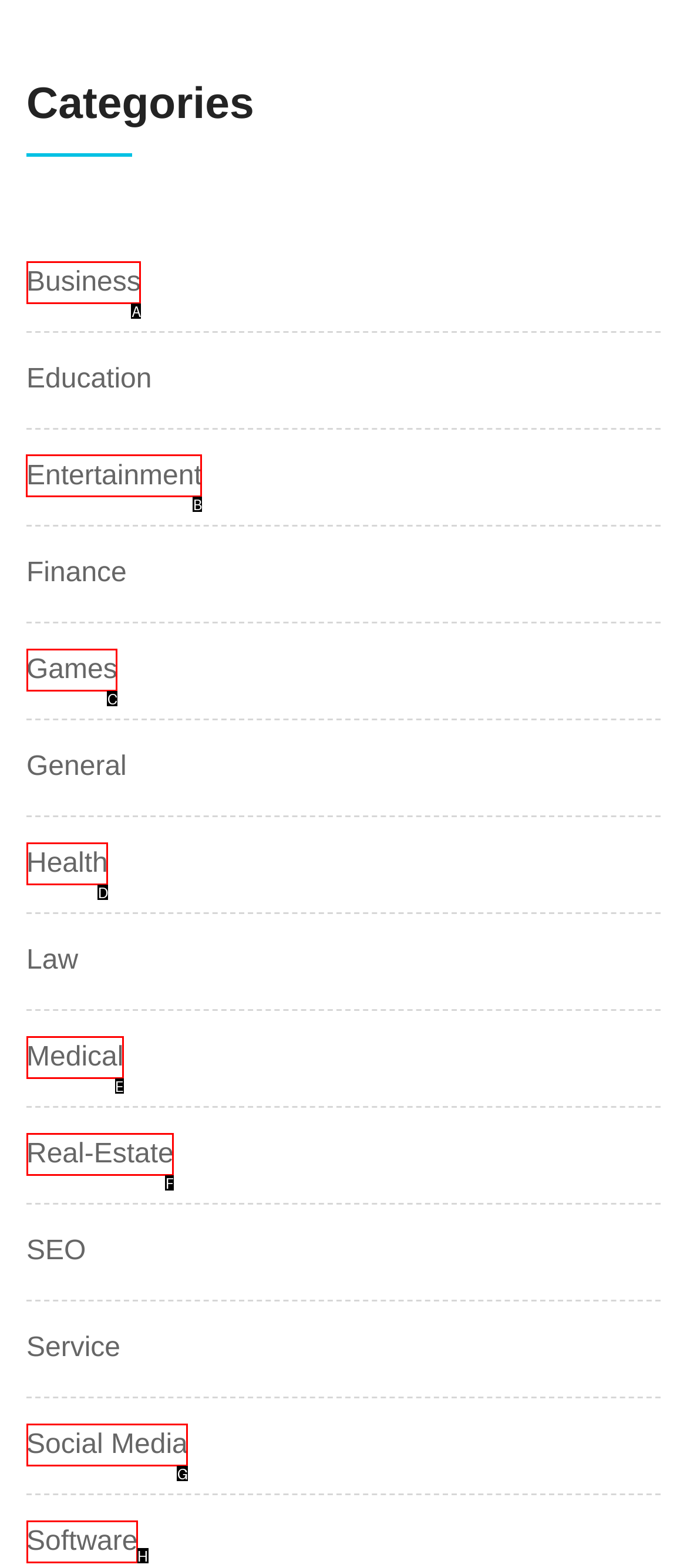Indicate the HTML element to be clicked to accomplish this task: Browse Entertainment options Respond using the letter of the correct option.

B